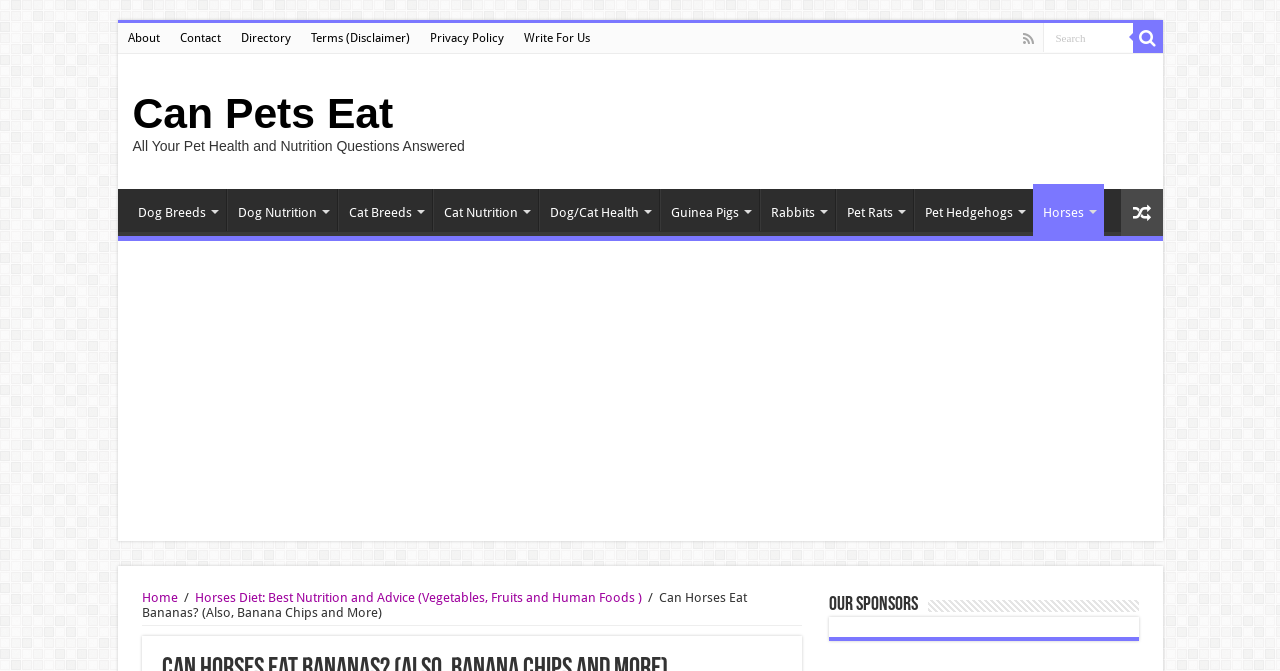Please provide a comprehensive response to the question below by analyzing the image: 
What is the topic of the main content?

The main content of the webpage appears to be focused on the diet of horses, as indicated by the heading 'Can Horses Eat Bananas? (Also, Banana Chips and More)' and the presence of links related to horse nutrition.